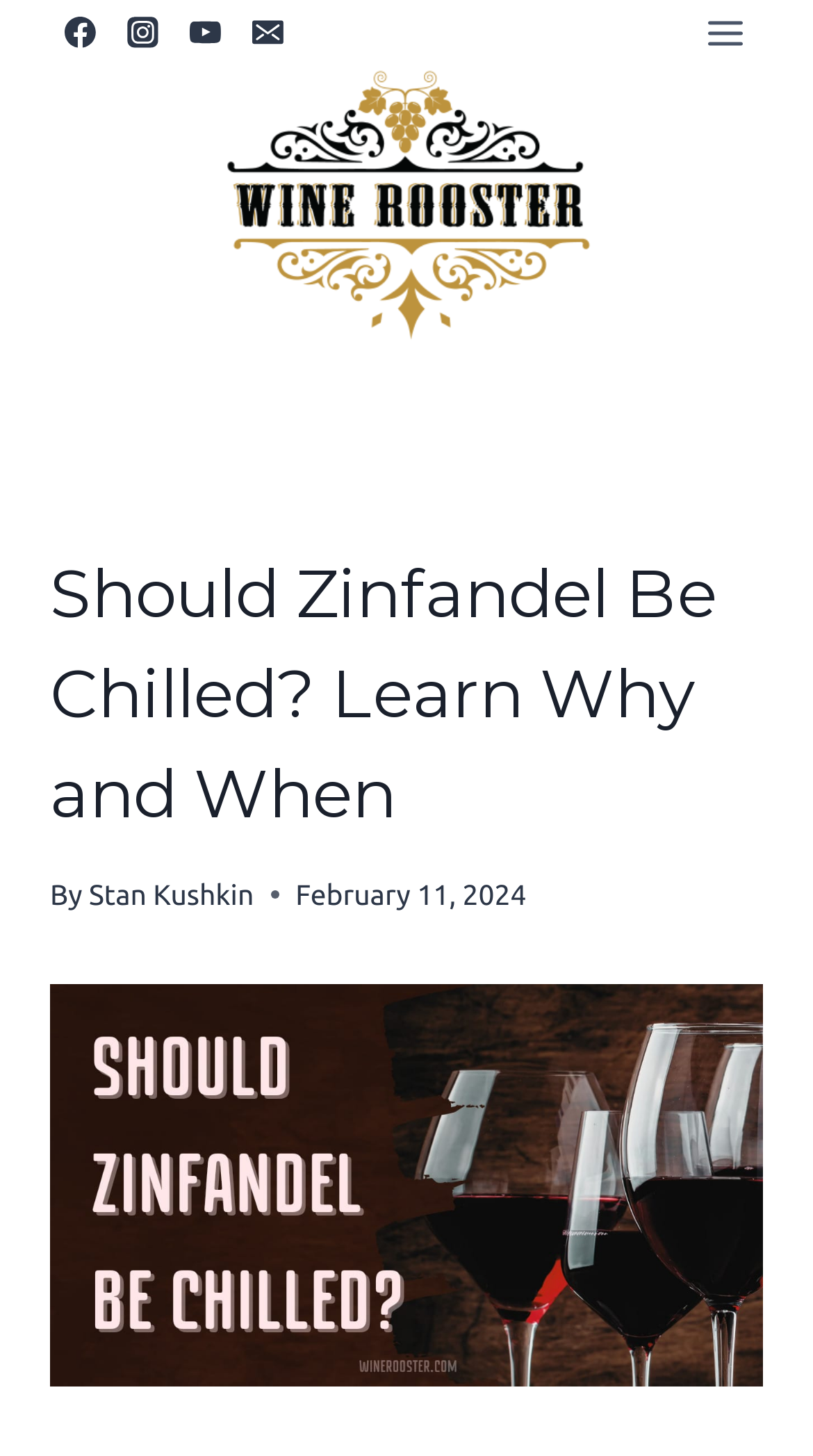Please give the bounding box coordinates of the area that should be clicked to fulfill the following instruction: "Open the menu". The coordinates should be in the format of four float numbers from 0 to 1, i.e., [left, top, right, bottom].

[0.844, 0.0, 0.938, 0.045]